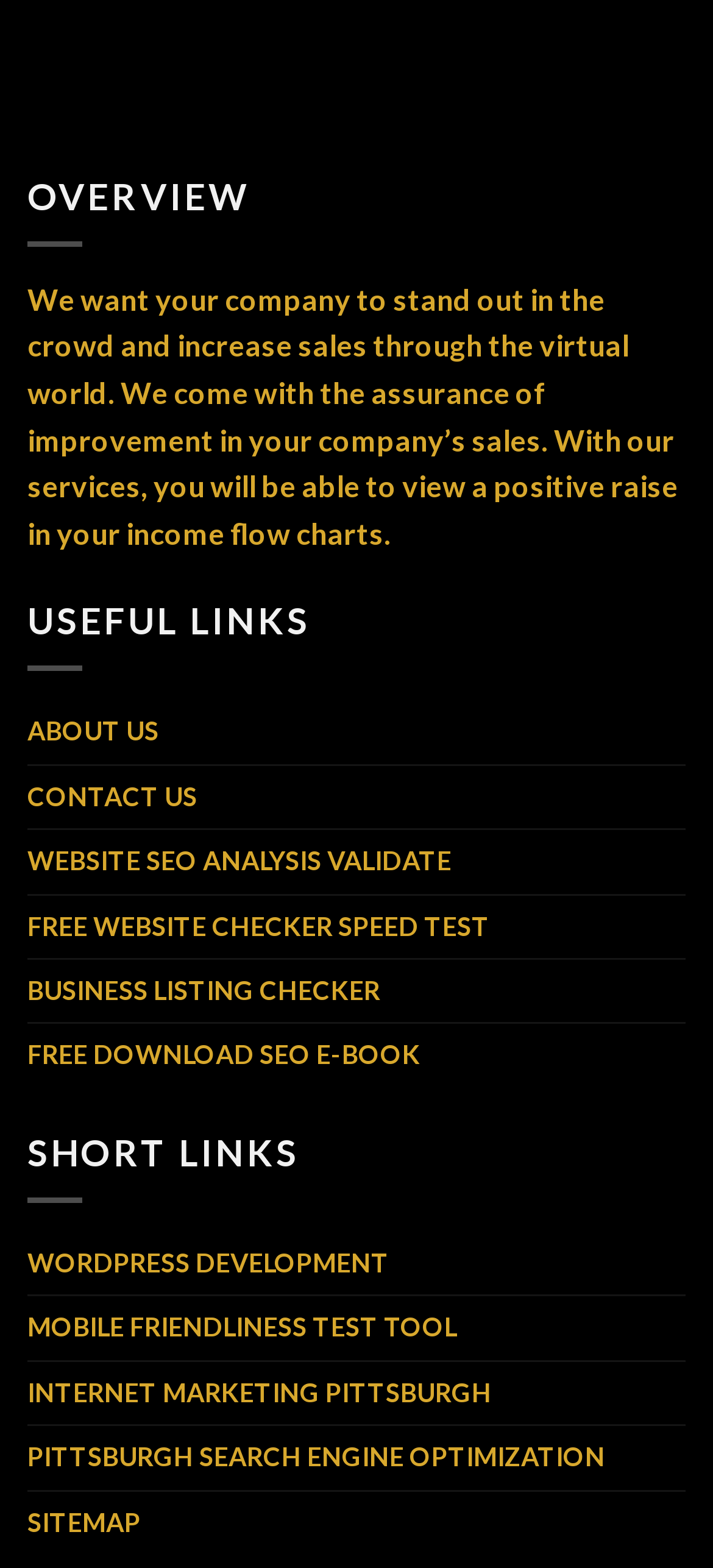Locate and provide the bounding box coordinates for the HTML element that matches this description: "Sitemap".

[0.038, 0.951, 0.197, 0.991]